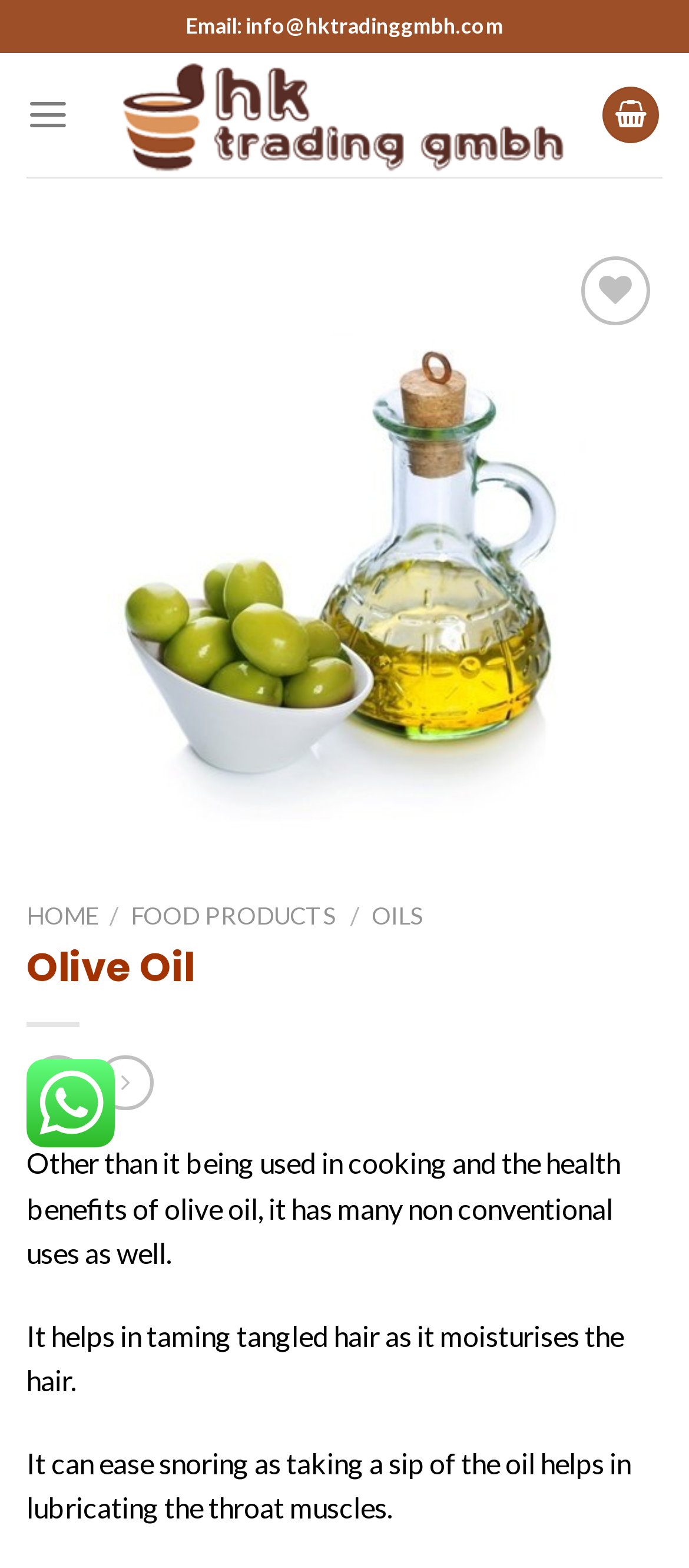Pinpoint the bounding box coordinates of the element to be clicked to execute the instruction: "Go to HOME page".

[0.038, 0.575, 0.141, 0.593]